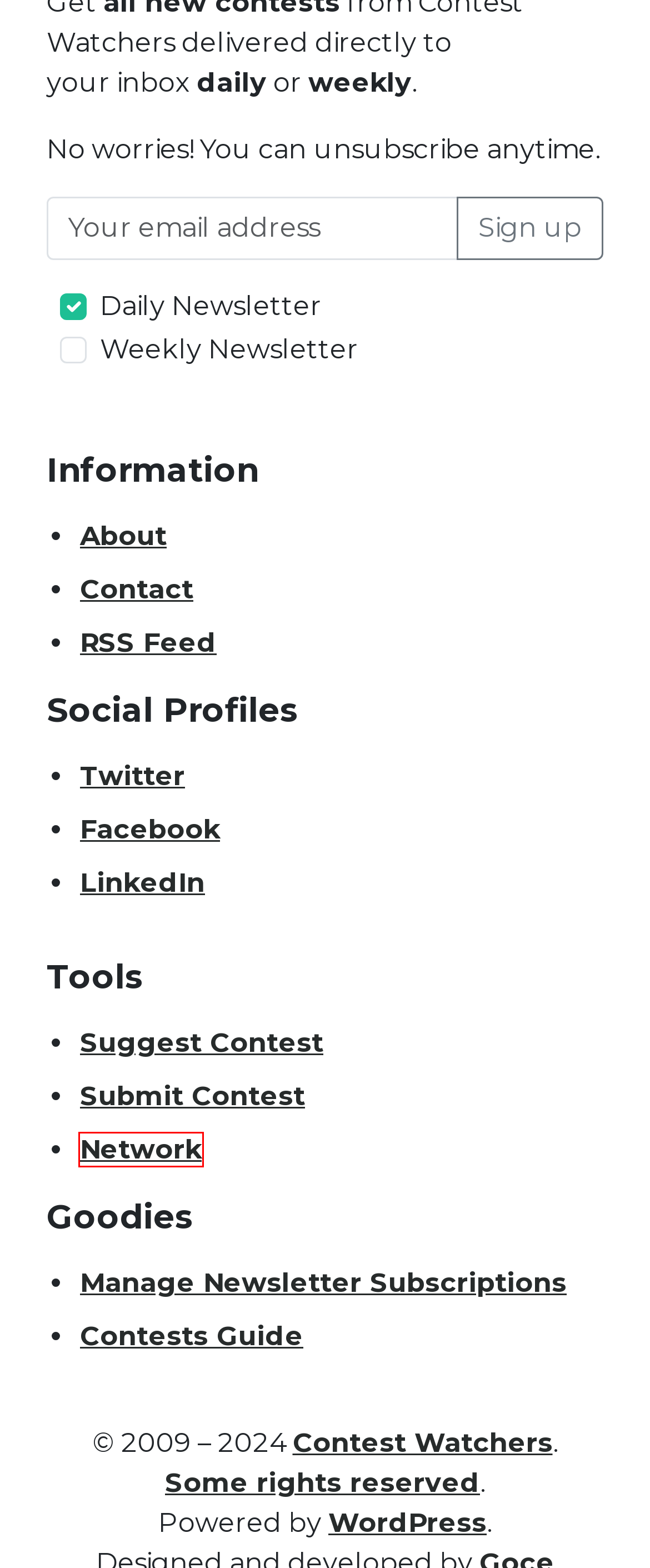Analyze the screenshot of a webpage featuring a red rectangle around an element. Pick the description that best fits the new webpage after interacting with the element inside the red bounding box. Here are the candidates:
A. Blog Tool, Publishing Platform, and CMS – WordPress.org
B. CC BY-SA 3.0 Deed | Attribution-ShareAlike 3.0 Unported
 | Creative Commons
C. Update your preferences
D. Contact Contest Watchers - Contest Watchers
E. How to Organize Successful International Contests? - Contest Watchers
F. Call for Entries “Landscapes” Juried Art Contest - Contest Watchers
G. Contest Watchers - International Creative Challenges and Competitions
H. Contests Watchers Network - Contest Watchers

H